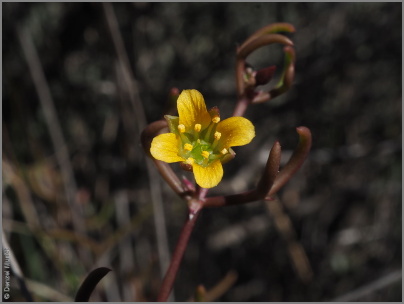Where was the photograph taken?
Using the image as a reference, answer with just one word or a short phrase.

Winninowie Conservation Park